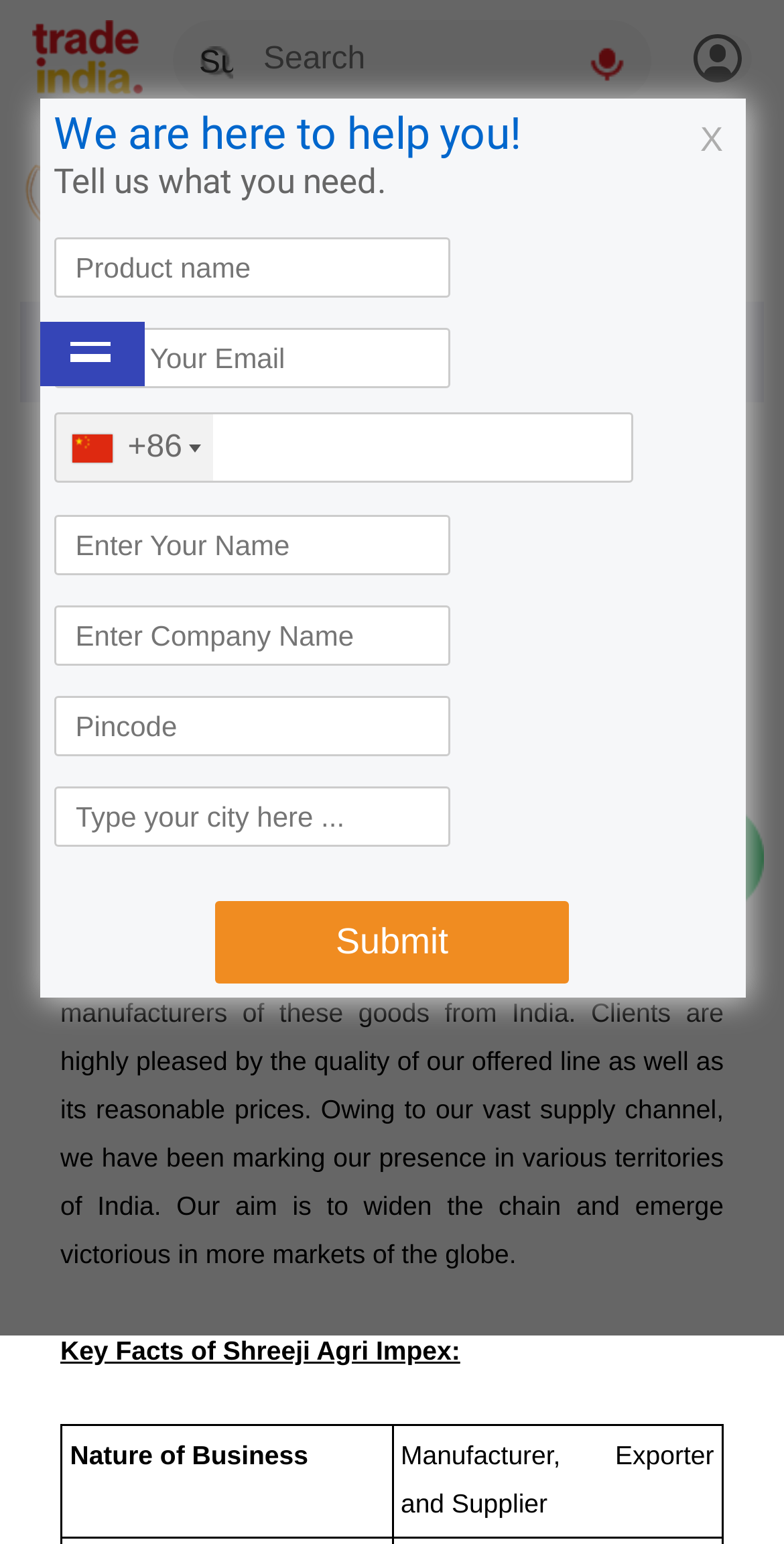Identify the bounding box coordinates of the region I need to click to complete this instruction: "Click submit".

[0.274, 0.584, 0.726, 0.637]